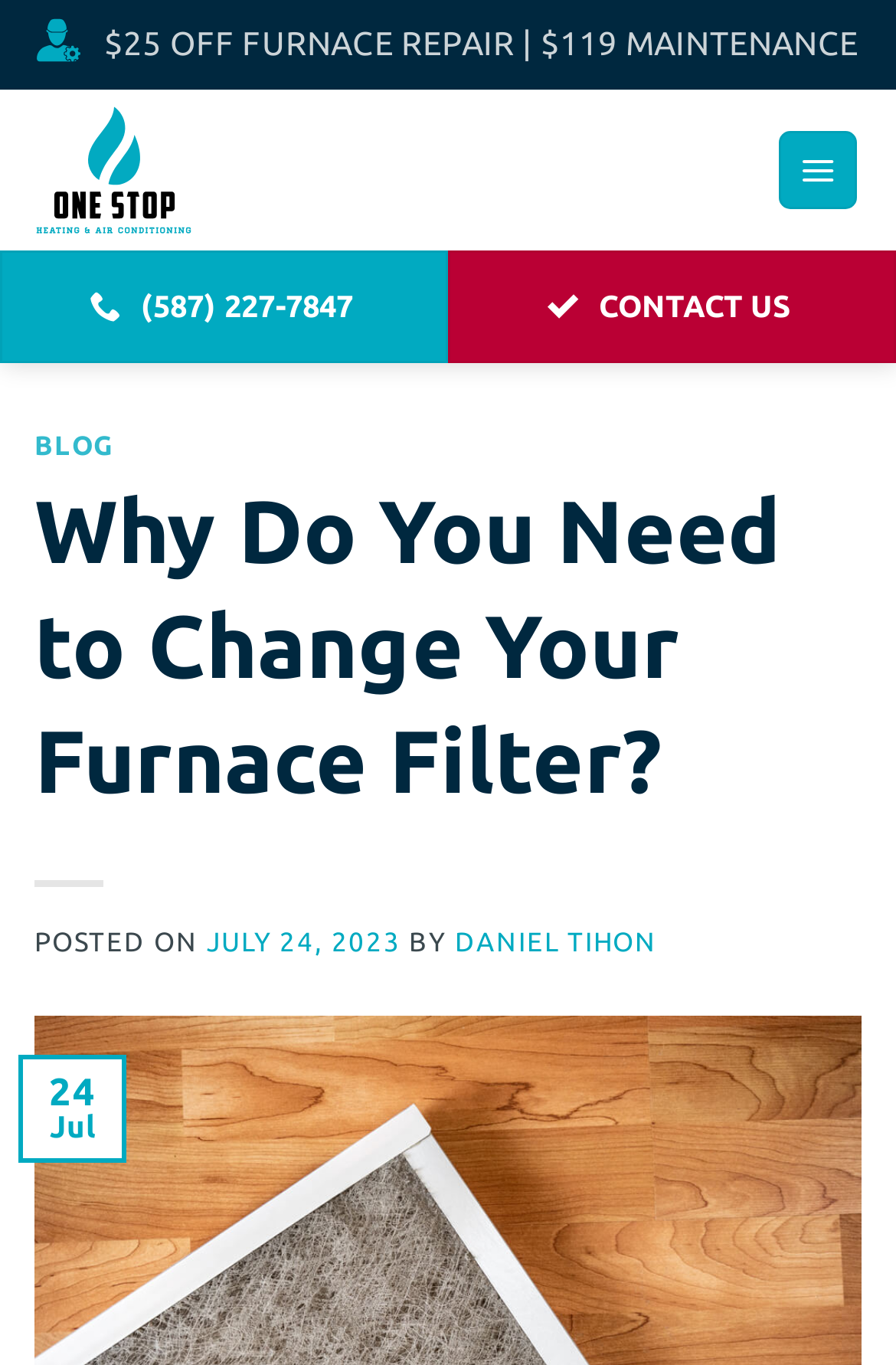Please identify the bounding box coordinates of the region to click in order to complete the given instruction: "Check out Product Development". The coordinates should be four float numbers between 0 and 1, i.e., [left, top, right, bottom].

None